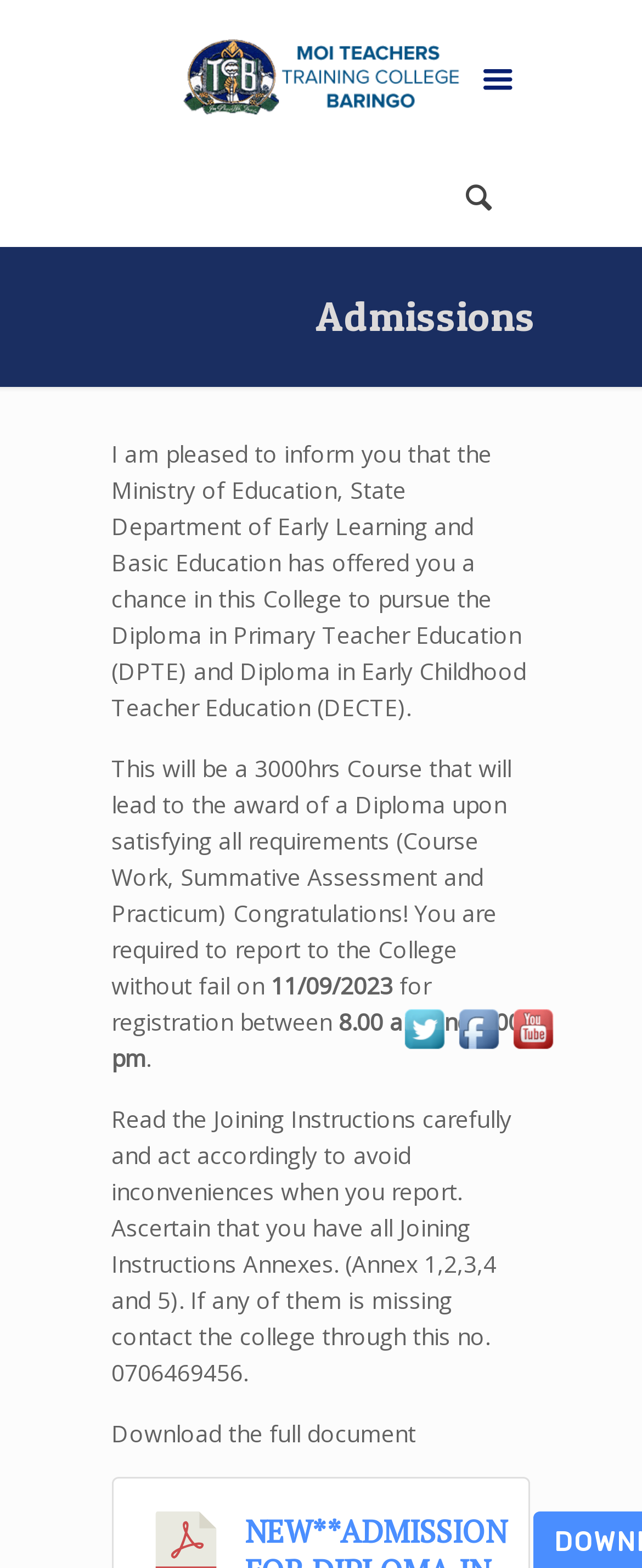Determine the bounding box coordinates for the HTML element described here: "title="Moi Teachers College - Baringo"".

[0.167, 0.011, 0.833, 0.095]